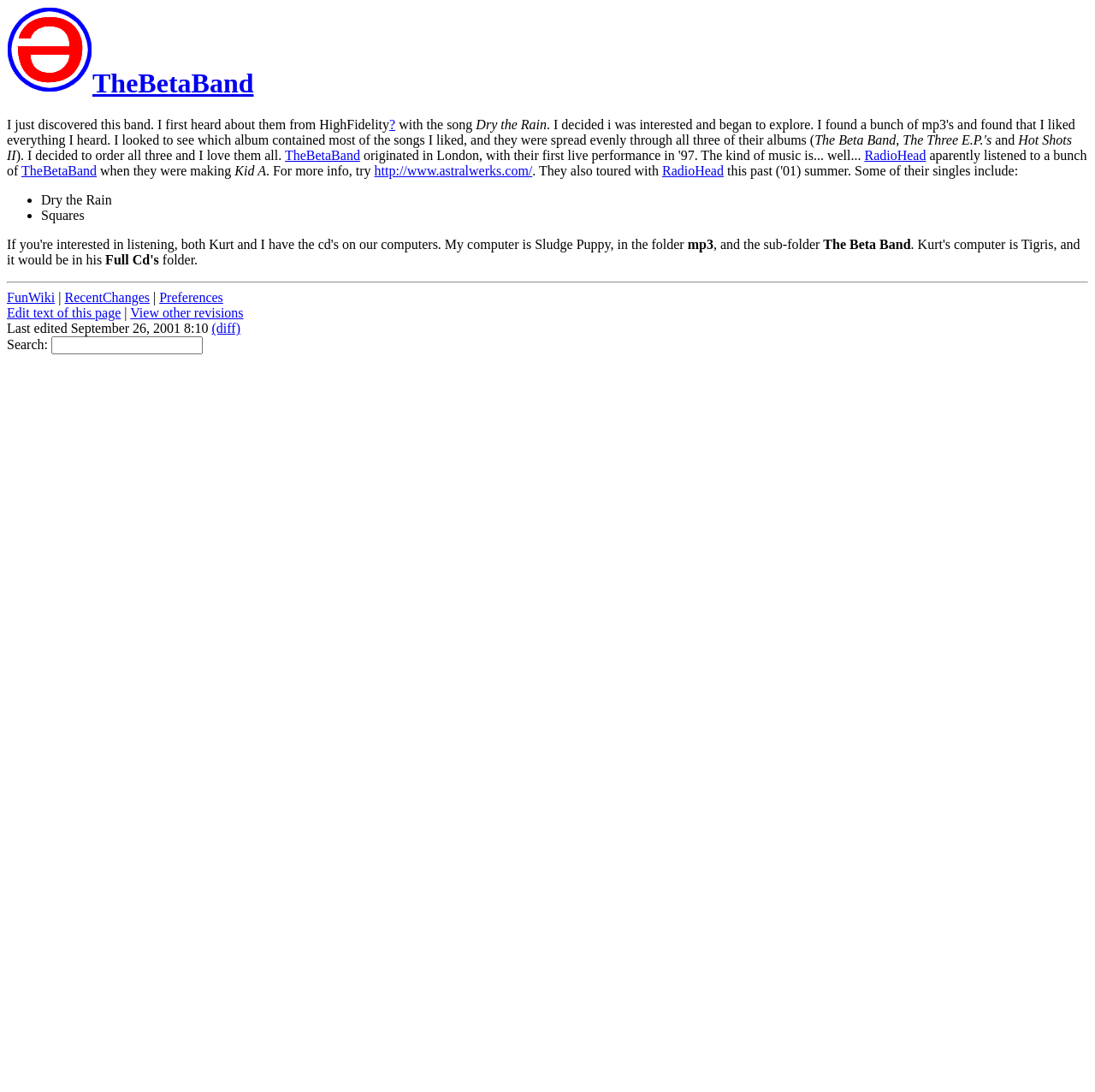Determine the bounding box coordinates in the format (top-left x, top-left y, bottom-right x, bottom-right y). Ensure all values are floating point numbers between 0 and 1. Identify the bounding box of the UI element described by: View other revisions

[0.119, 0.28, 0.222, 0.293]